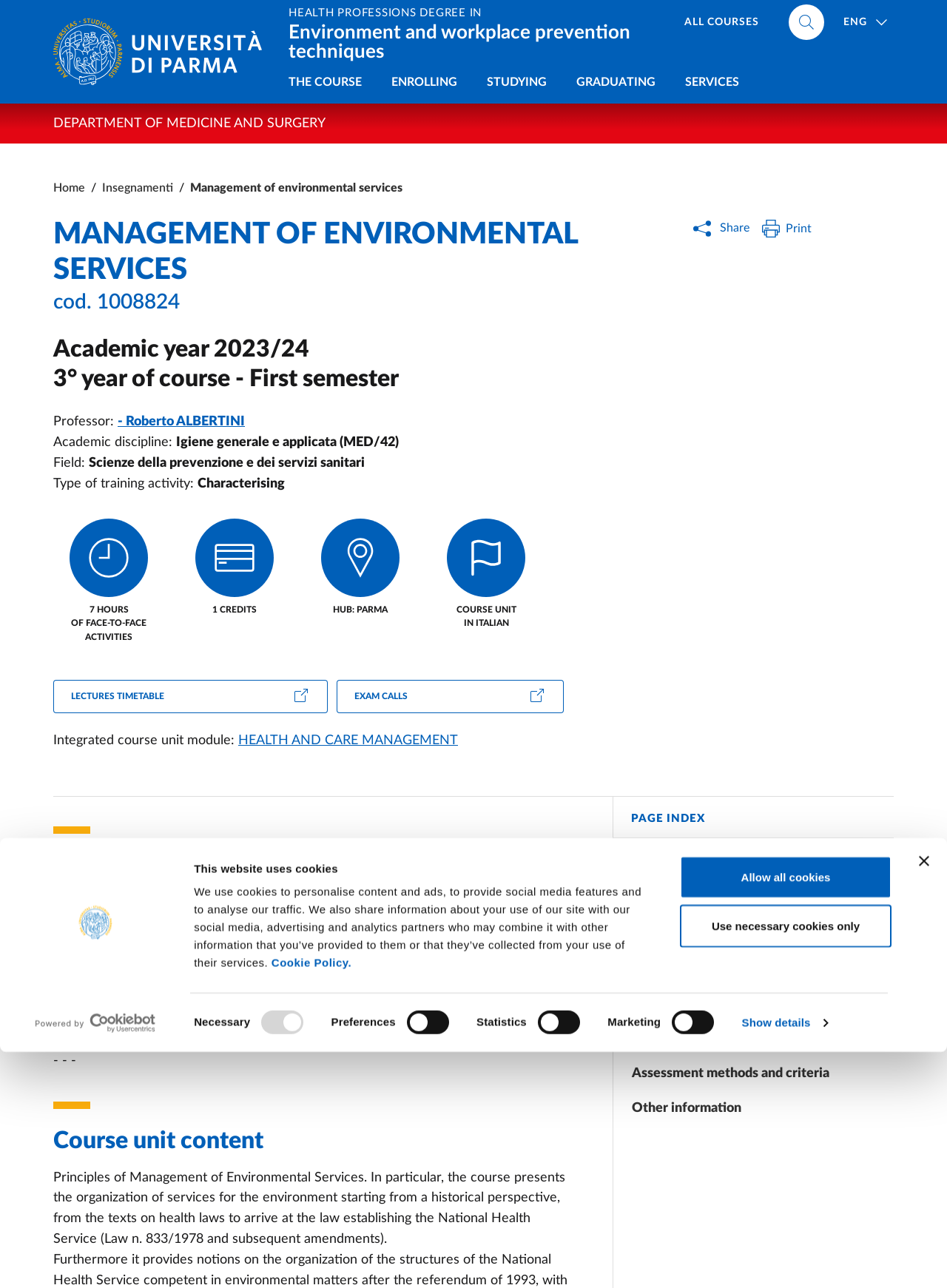What is the course name?
Please provide a single word or phrase based on the screenshot.

Environment and workplace prevention techniques